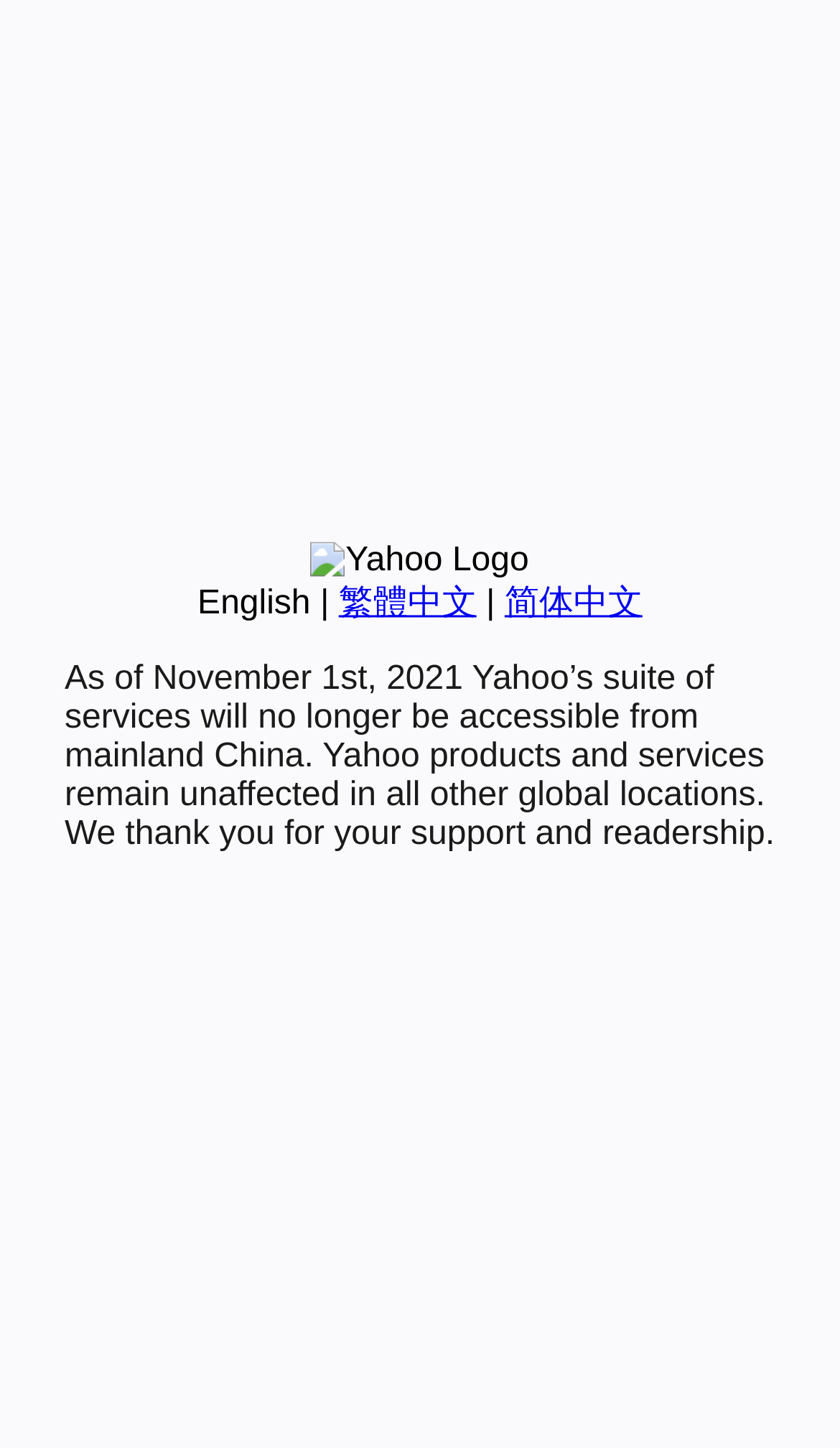Calculate the bounding box coordinates for the UI element based on the following description: "简体中文". Ensure the coordinates are four float numbers between 0 and 1, i.e., [left, top, right, bottom].

[0.601, 0.404, 0.765, 0.429]